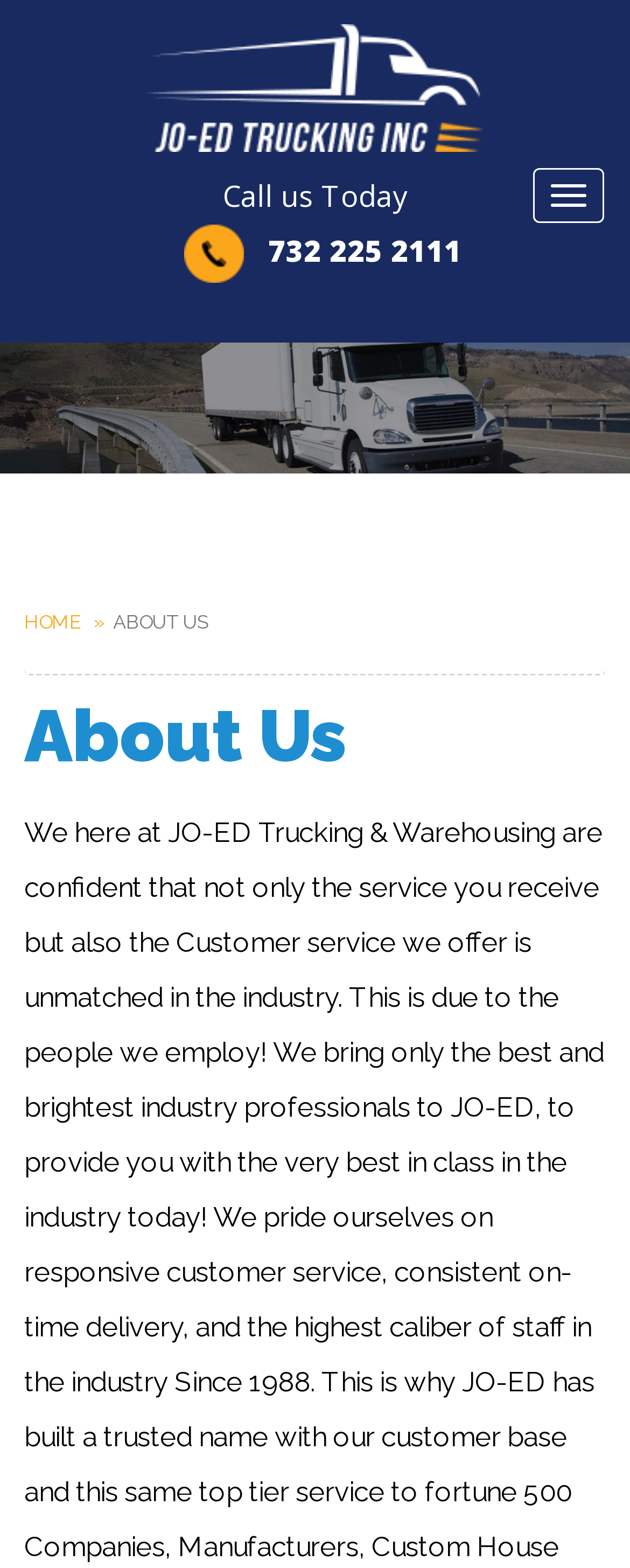Create a full and detailed caption for the entire webpage.

The webpage is about JO-ED Trucking, Inc., a company that values its drivers, employees, and customers. At the top left of the page, there is a link to the company's homepage, labeled "JO-ED Trucking Inc.", accompanied by an image of the company's logo. Below the logo, there is a static text "Call us Today" and an image of a phone icon. To the right of the phone icon, the company's phone number "732 225 2111" is displayed.

On the top right corner, there is a button labeled "Toggle navigation". Above this button, there is a banner image that spans the entire width of the page. Below the banner, there are two links, "HOME" and "ABOUT US", which are positioned side by side. 

The main content of the page is headed by a heading element "About Us", which is centered at the top of the page.